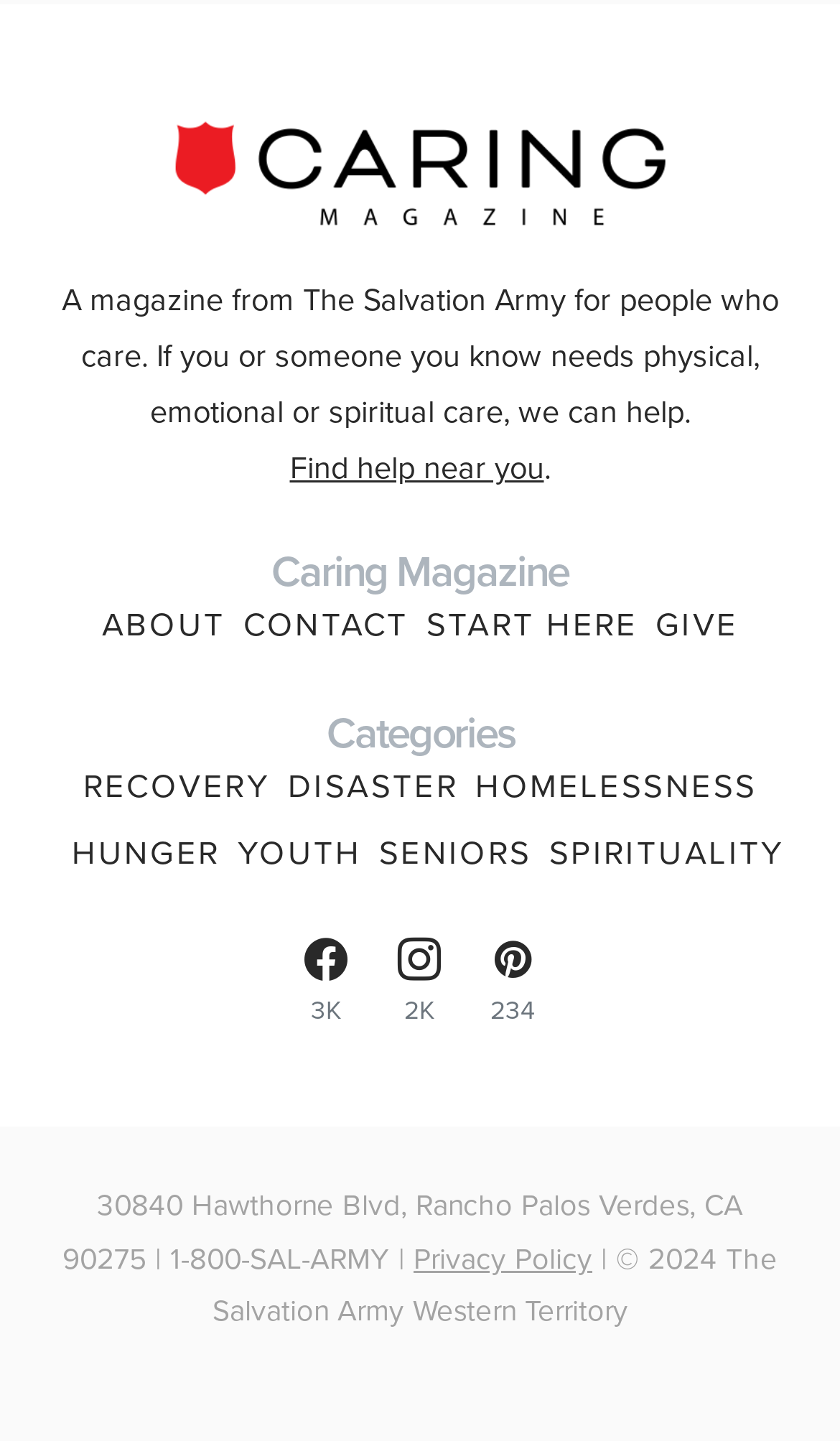What is the name of the magazine?
Please answer the question with as much detail and depth as you can.

The name of the magazine can be found in the top-left corner of the webpage, where it says 'Caring Magazine' in a prominent font, and also in the image description of the logo.